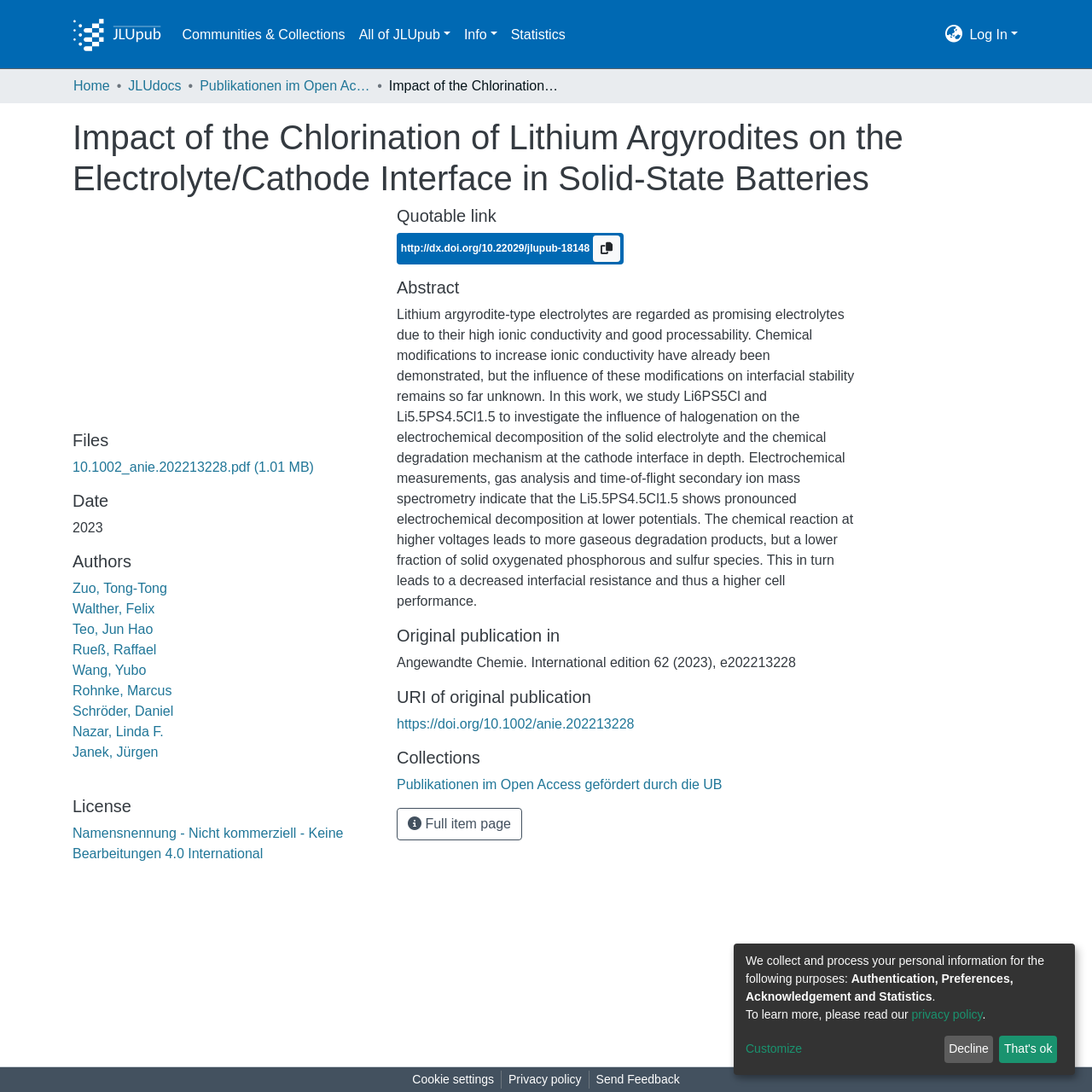Please answer the following question using a single word or phrase: 
How many authors are listed?

8